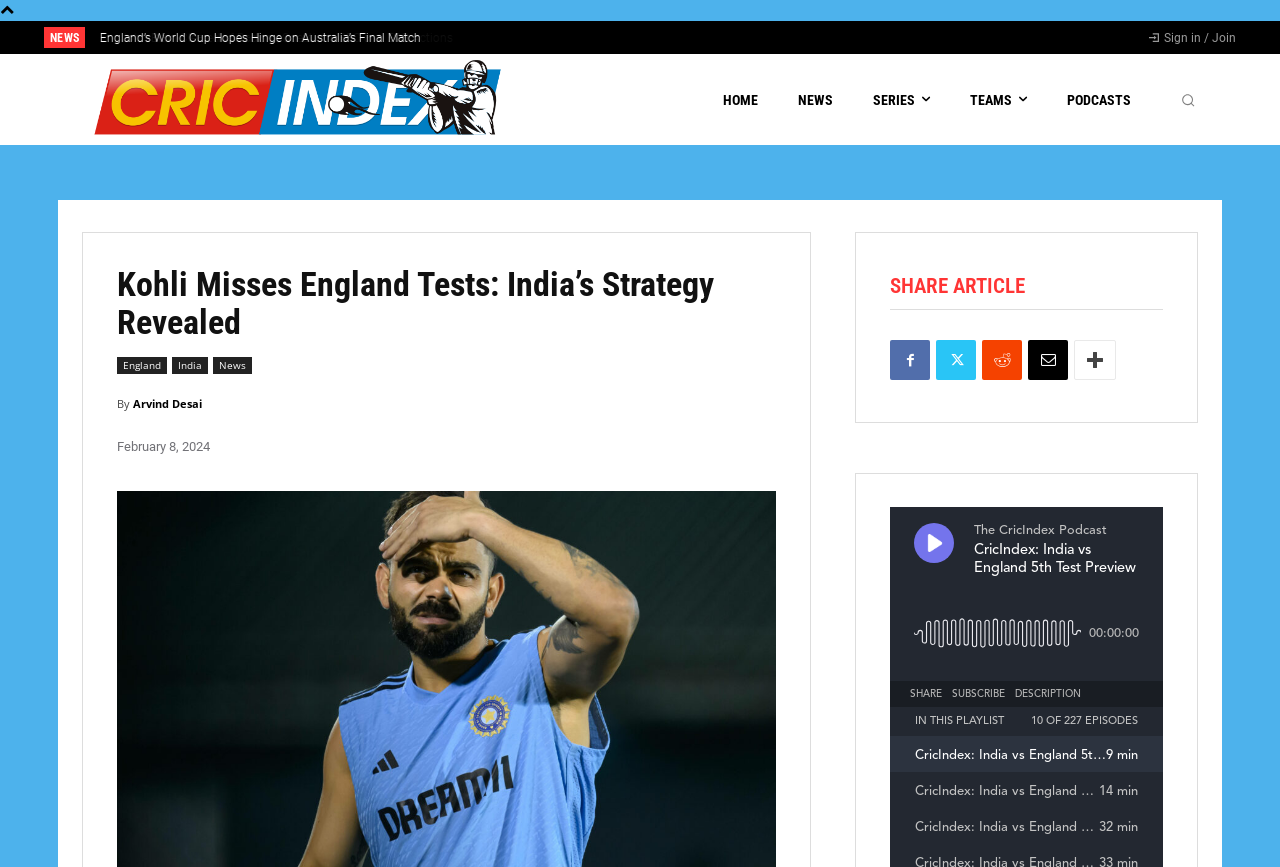Please identify the bounding box coordinates of the area that needs to be clicked to fulfill the following instruction: "Read more about John Blain's racism case."

[0.063, 0.036, 0.323, 0.052]